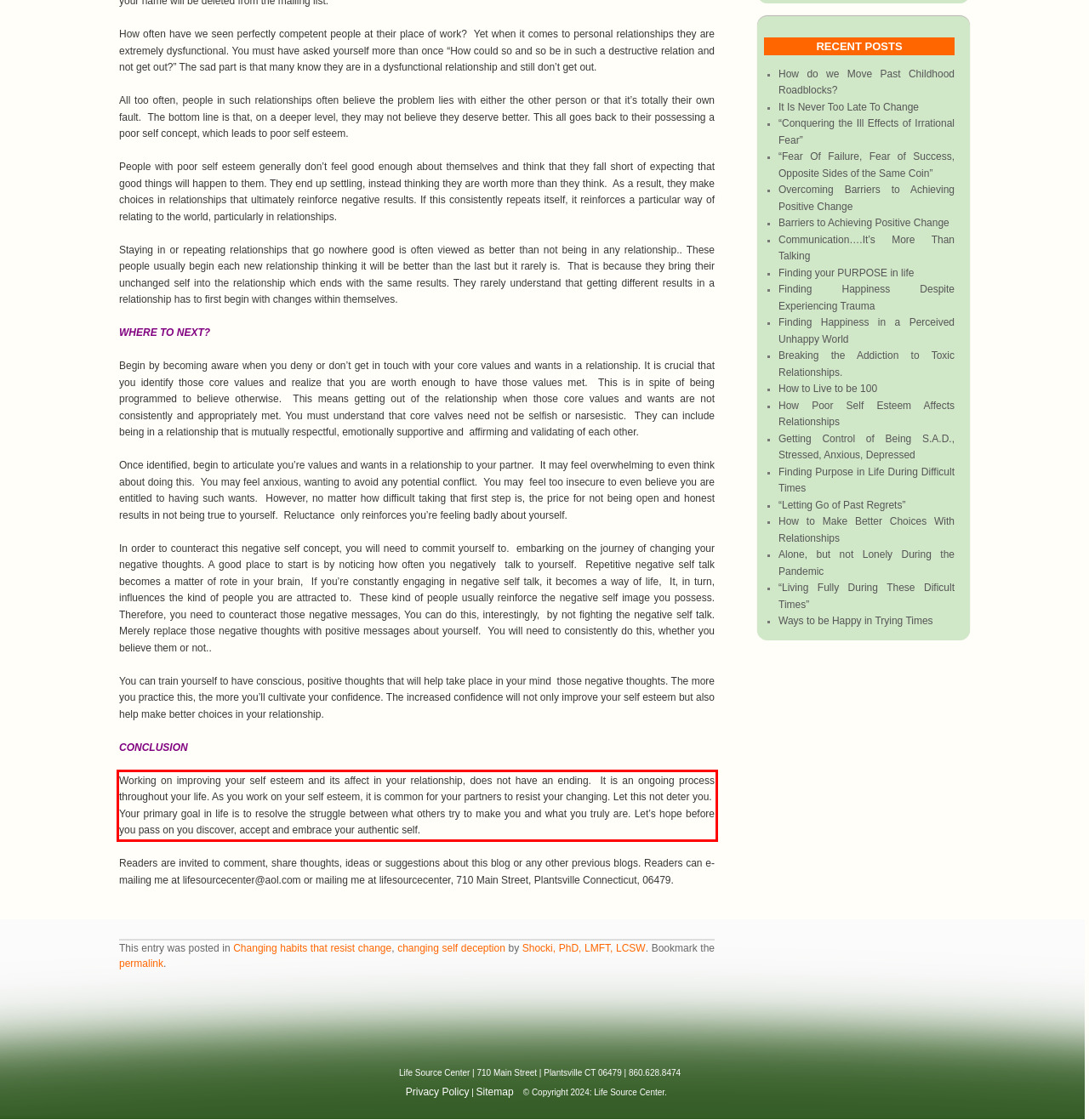Please extract the text content within the red bounding box on the webpage screenshot using OCR.

Working on improving your self esteem and its affect in your relationship, does not have an ending. It is an ongoing process throughout your life. As you work on your self esteem, it is common for your partners to resist your changing. Let this not deter you. Your primary goal in life is to resolve the struggle between what others try to make you and what you truly are. Let’s hope before you pass on you discover, accept and embrace your authentic self.